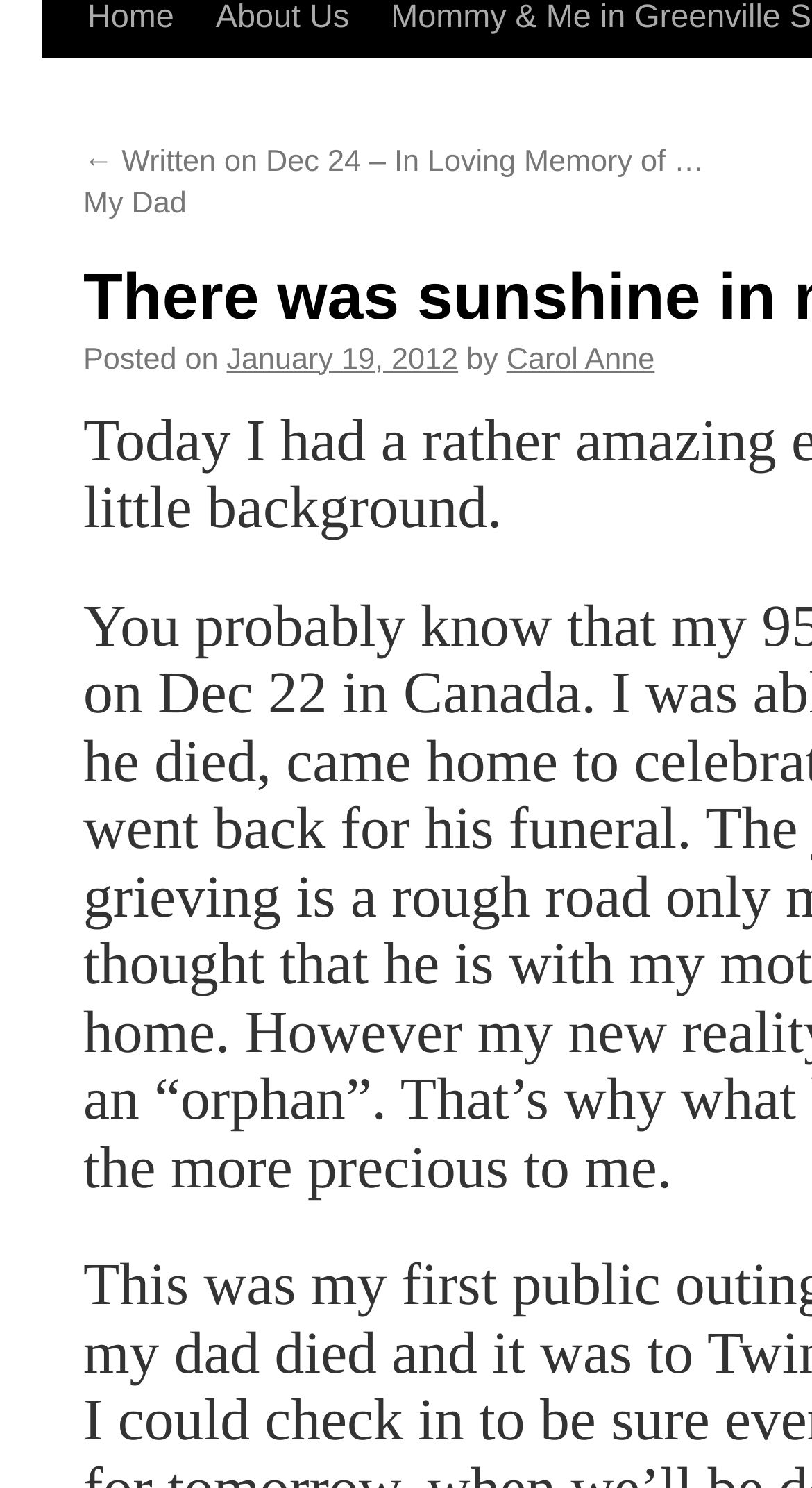Extract the bounding box coordinates of the UI element described by: "January 19, 2012". The coordinates should include four float numbers ranging from 0 to 1, e.g., [left, top, right, bottom].

[0.279, 0.284, 0.564, 0.306]